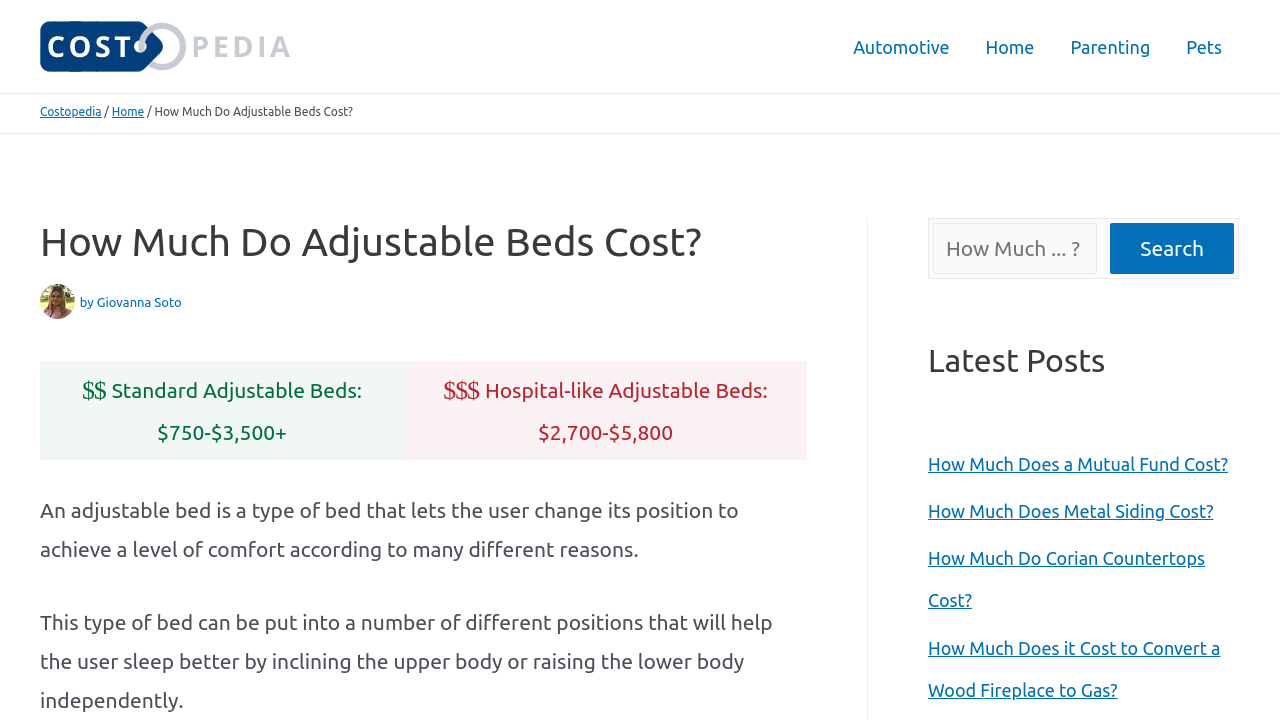Describe in detail what you see on the webpage.

The webpage is about adjustable beds, specifically discussing their costs. At the top left, there is a logo of "Costopedia" with a link to the website. Next to it, there is a navigation menu with links to different categories such as "Automotive", "Home", "Parenting", and "Pets". 

Below the navigation menu, there is a header section with a title "How Much Do Adjustable Beds Cost?" written in a large font, accompanied by an image of Giovanna Soto, the author of the article. 

The main content of the webpage is divided into sections. The first section compares the costs of standard adjustable beds and hospital-like adjustable beds, presented in a table format. 

Following this section, there are two paragraphs of text that explain the benefits of adjustable beds, such as helping users sleep better by inclining the upper body or raising the lower body independently.

On the right side of the webpage, there is a search bar with a search button, allowing users to search for specific topics. Below the search bar, there is a section titled "Latest Posts" that lists four links to other articles on the website, including "How Much Does a Mutual Fund Cost?", "How Much Does Metal Siding Cost?", "How Much Do Corian Countertops Cost?", and "How Much Does it Cost to Convert a Wood Fireplace to Gas?".